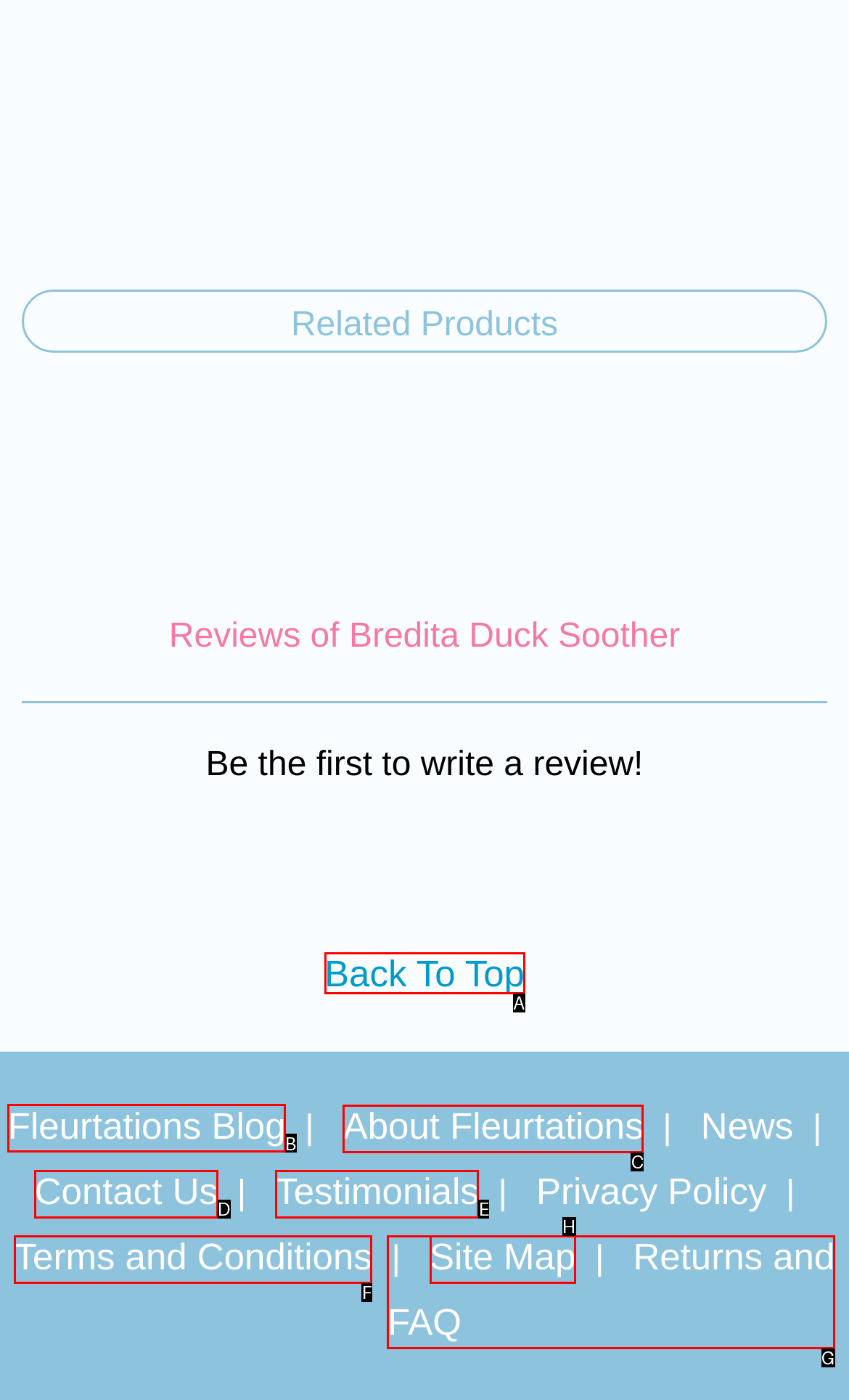From the given options, choose the one to complete the task: visit Fleurtations Blog
Indicate the letter of the correct option.

B